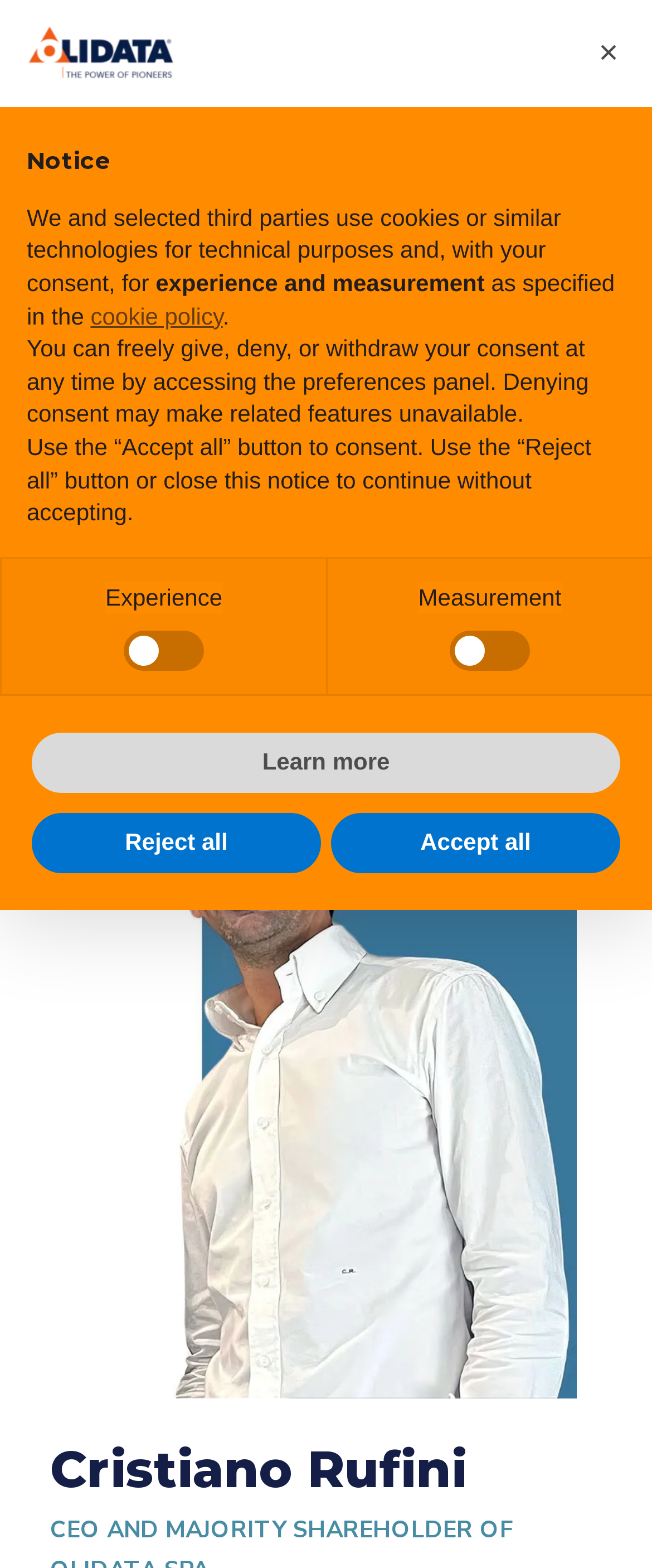Pinpoint the bounding box coordinates of the clickable element to carry out the following instruction: "Go to the home page."

[0.038, 0.269, 0.136, 0.288]